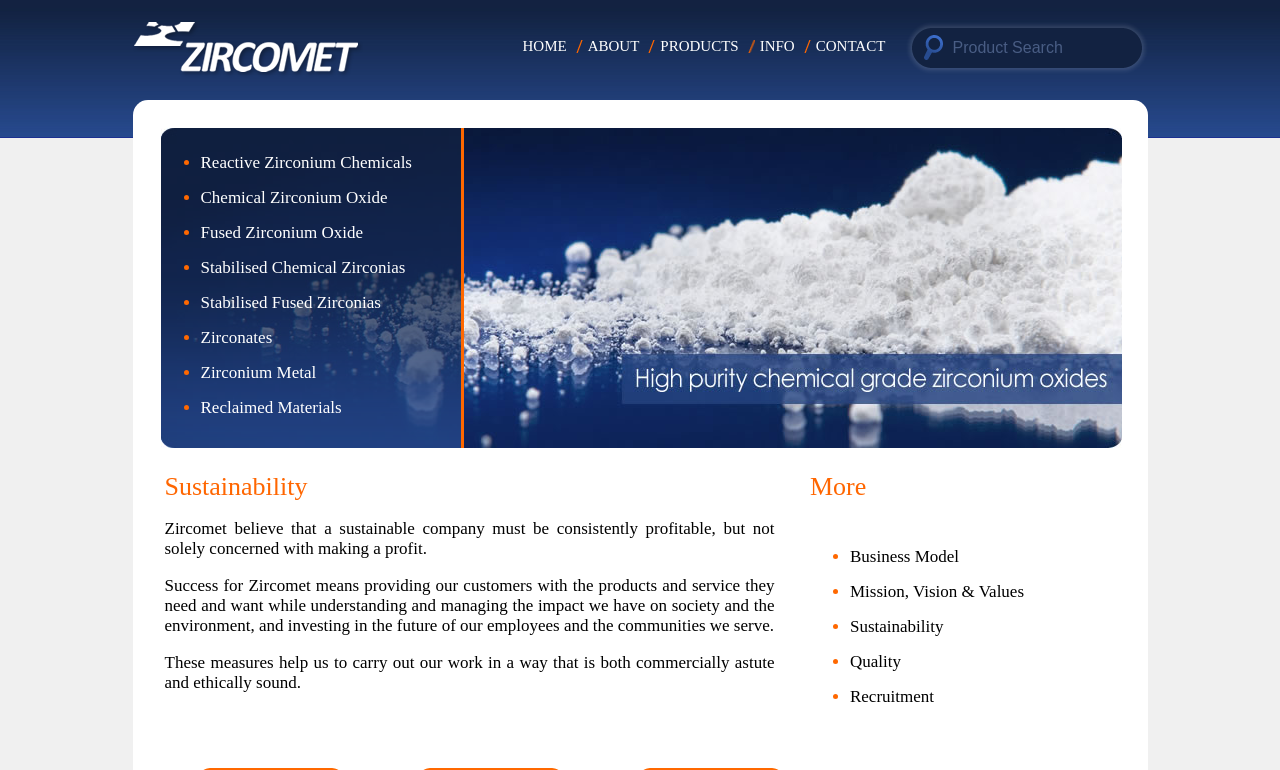Please provide a comprehensive answer to the question based on the screenshot: What is the focus of Zircomet's sustainability efforts?

The webpage mentions that Zircomet's sustainability efforts focus on understanding and managing its impact on society and the environment, which suggests that the company's sustainability efforts are focused on these two areas.